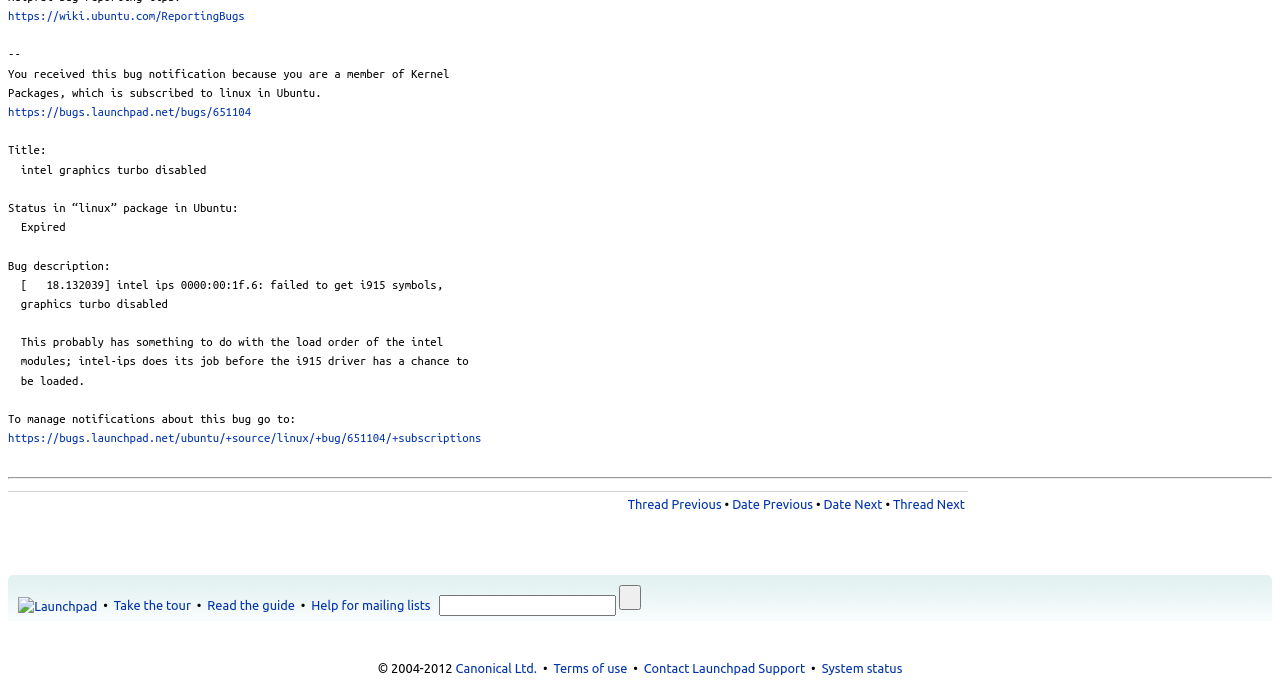Locate the bounding box of the UI element based on this description: "https://wiki.ubuntu.com/ReportingBugs". Provide four float numbers between 0 and 1 as [left, top, right, bottom].

[0.006, 0.013, 0.191, 0.032]